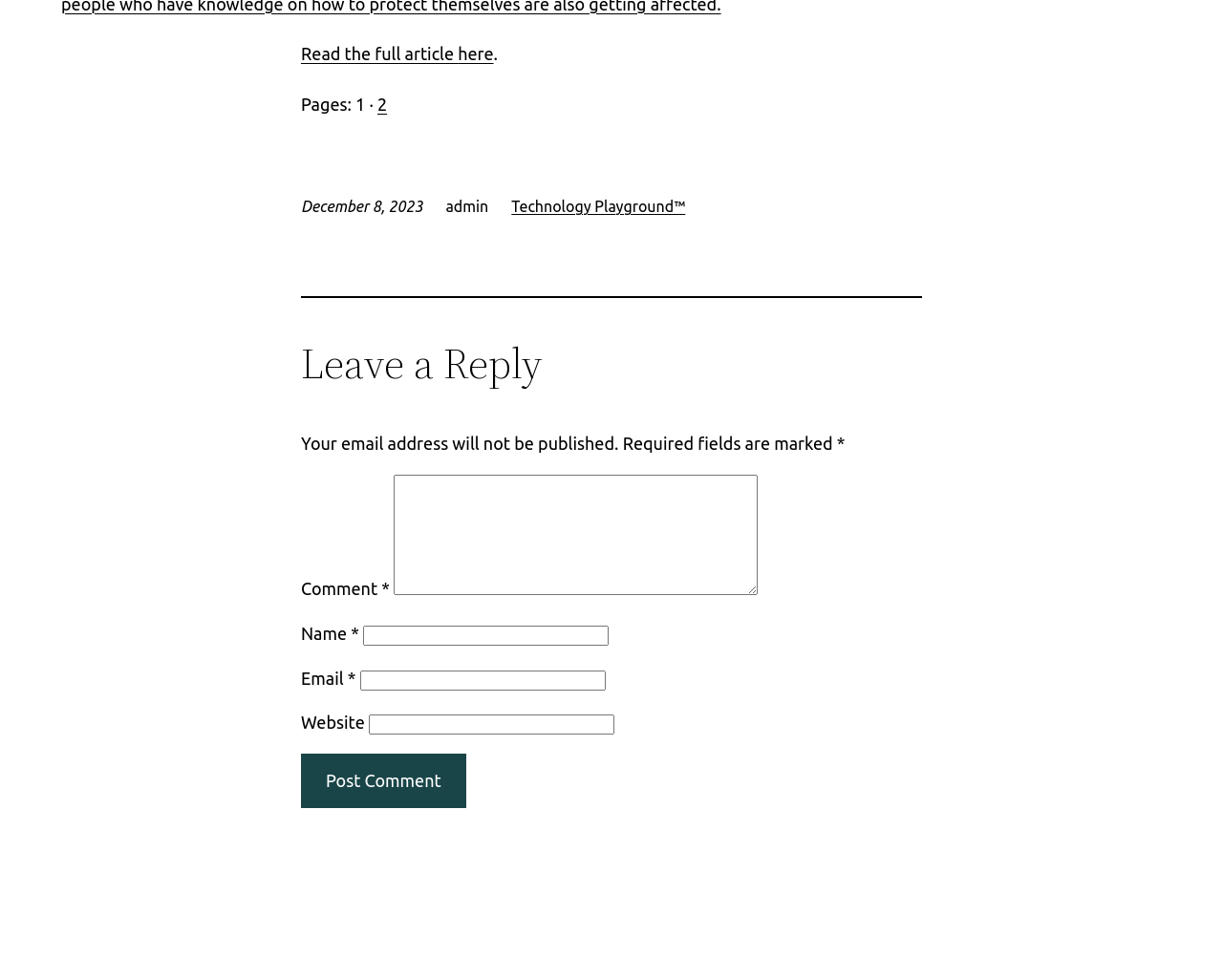Please specify the bounding box coordinates of the clickable region to carry out the following instruction: "Enter your name". The coordinates should be four float numbers between 0 and 1, in the format [left, top, right, bottom].

[0.297, 0.638, 0.498, 0.659]